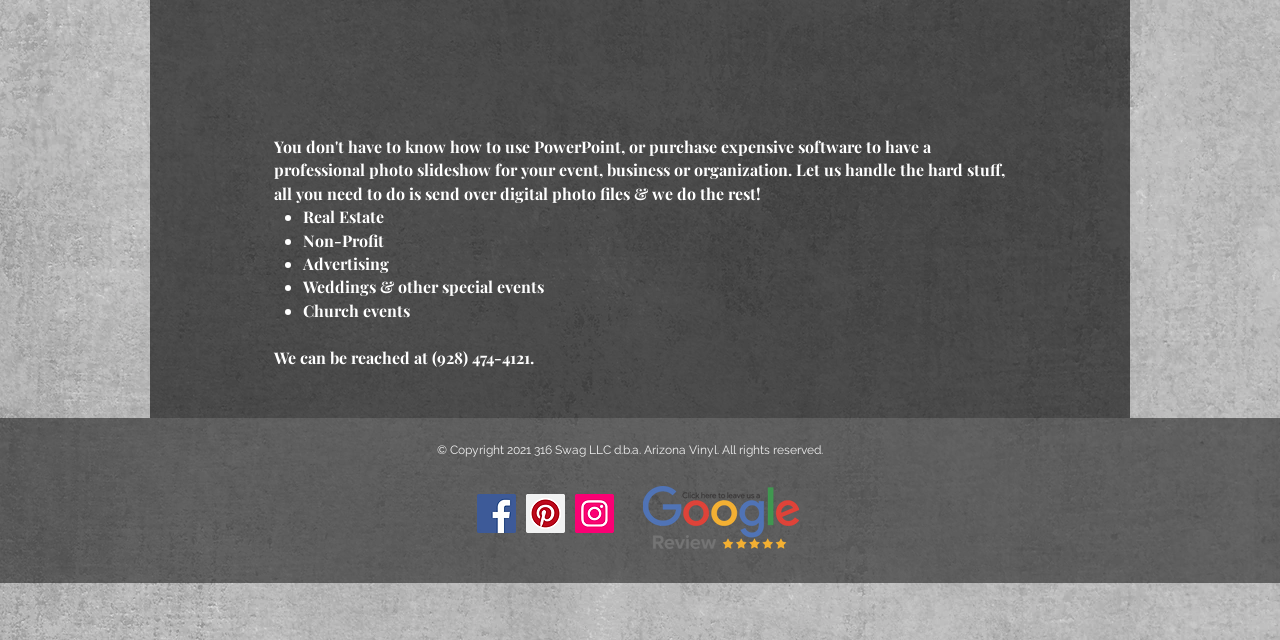Bounding box coordinates are specified in the format (top-left x, top-left y, bottom-right x, bottom-right y). All values are floating point numbers bounded between 0 and 1. Please provide the bounding box coordinate of the region this sentence describes: aria-label="Instagram"

[0.449, 0.772, 0.48, 0.833]